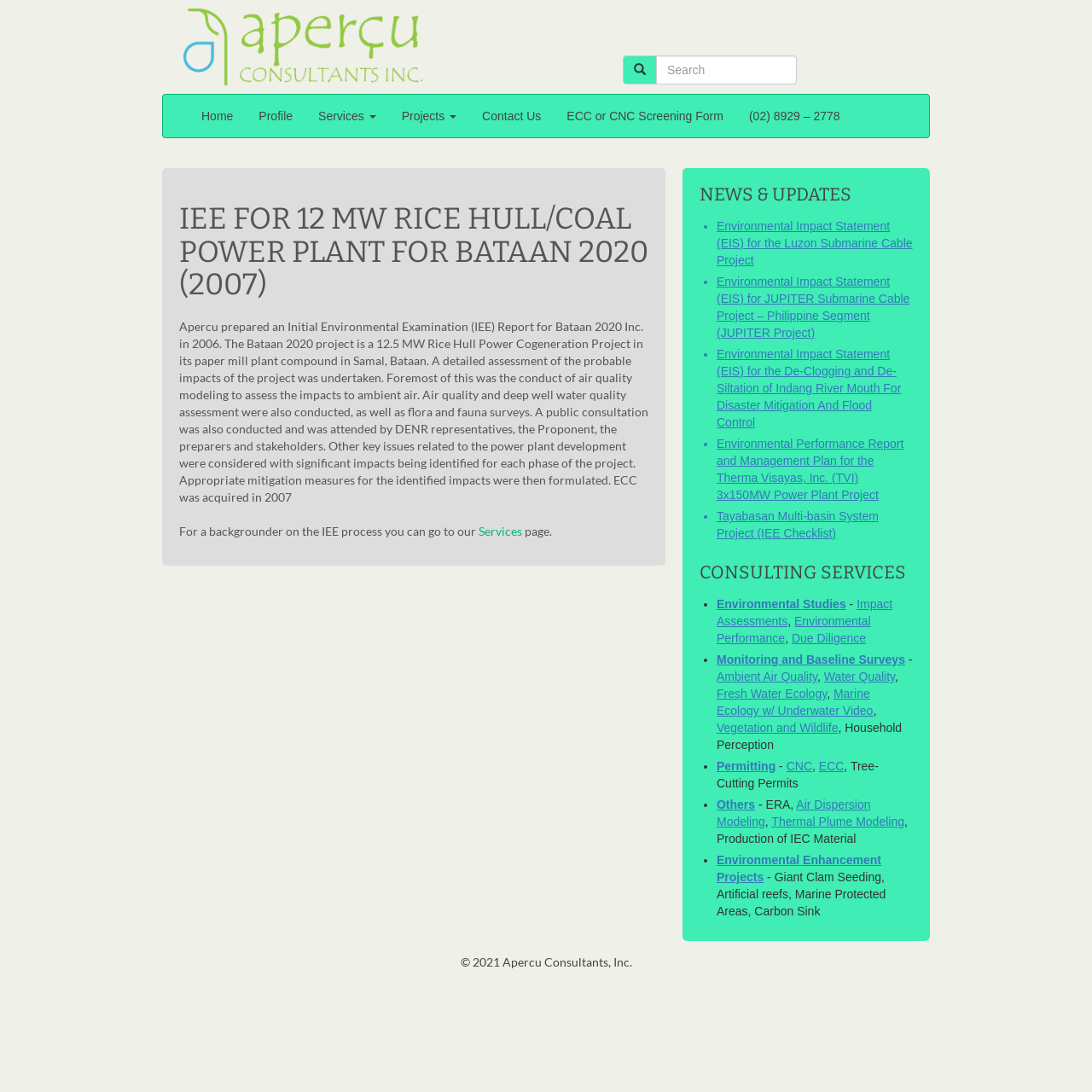Examine the image and give a thorough answer to the following question:
What services are offered by the company?

I found a section on the webpage titled 'CONSULTING SERVICES' which lists various services offered by the company, including Environmental Studies, Impact Assessments, Environmental Performance, Due Diligence, and many others.